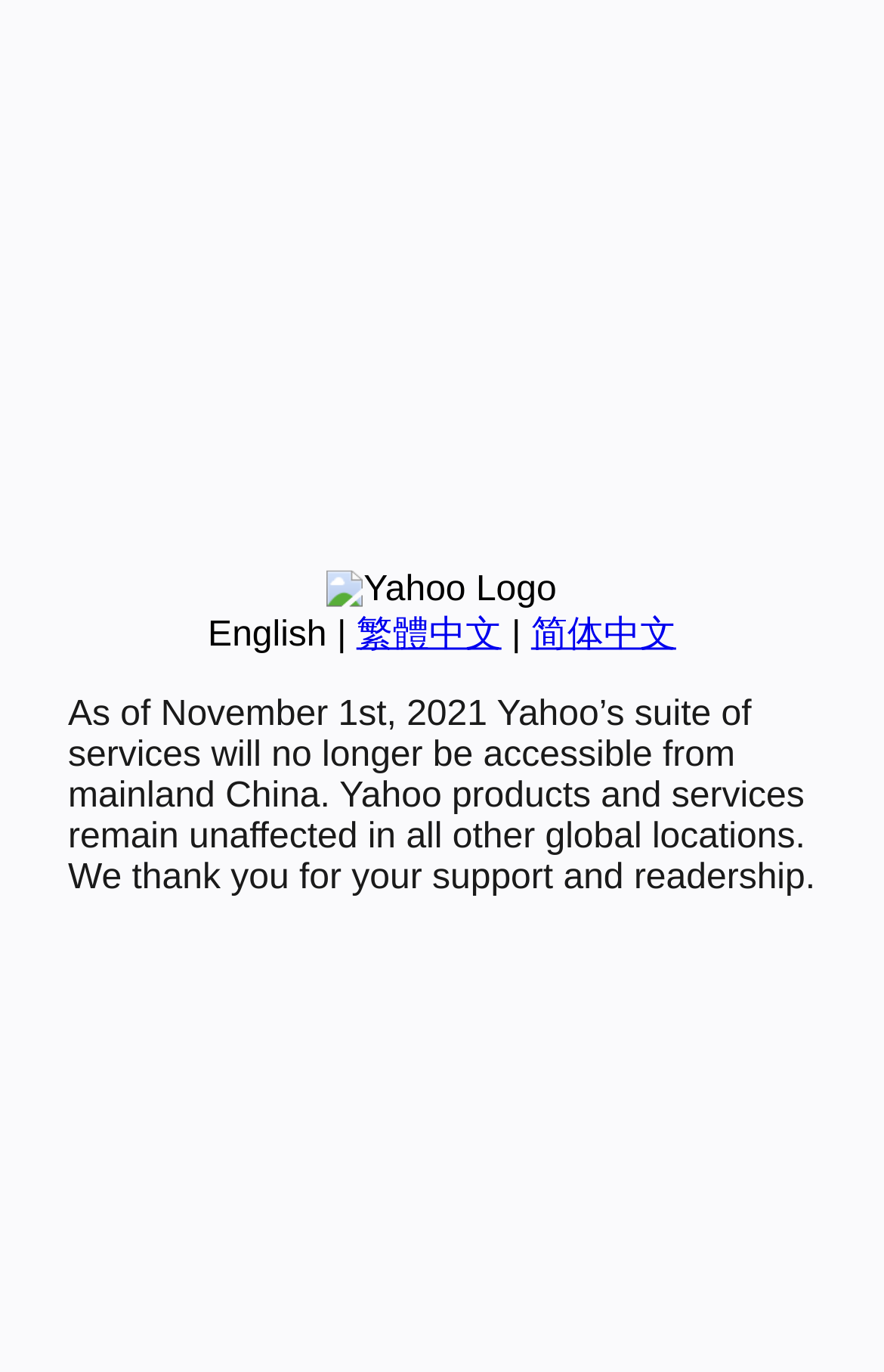Locate the UI element described as follows: "繁體中文". Return the bounding box coordinates as four float numbers between 0 and 1 in the order [left, top, right, bottom].

[0.403, 0.449, 0.567, 0.477]